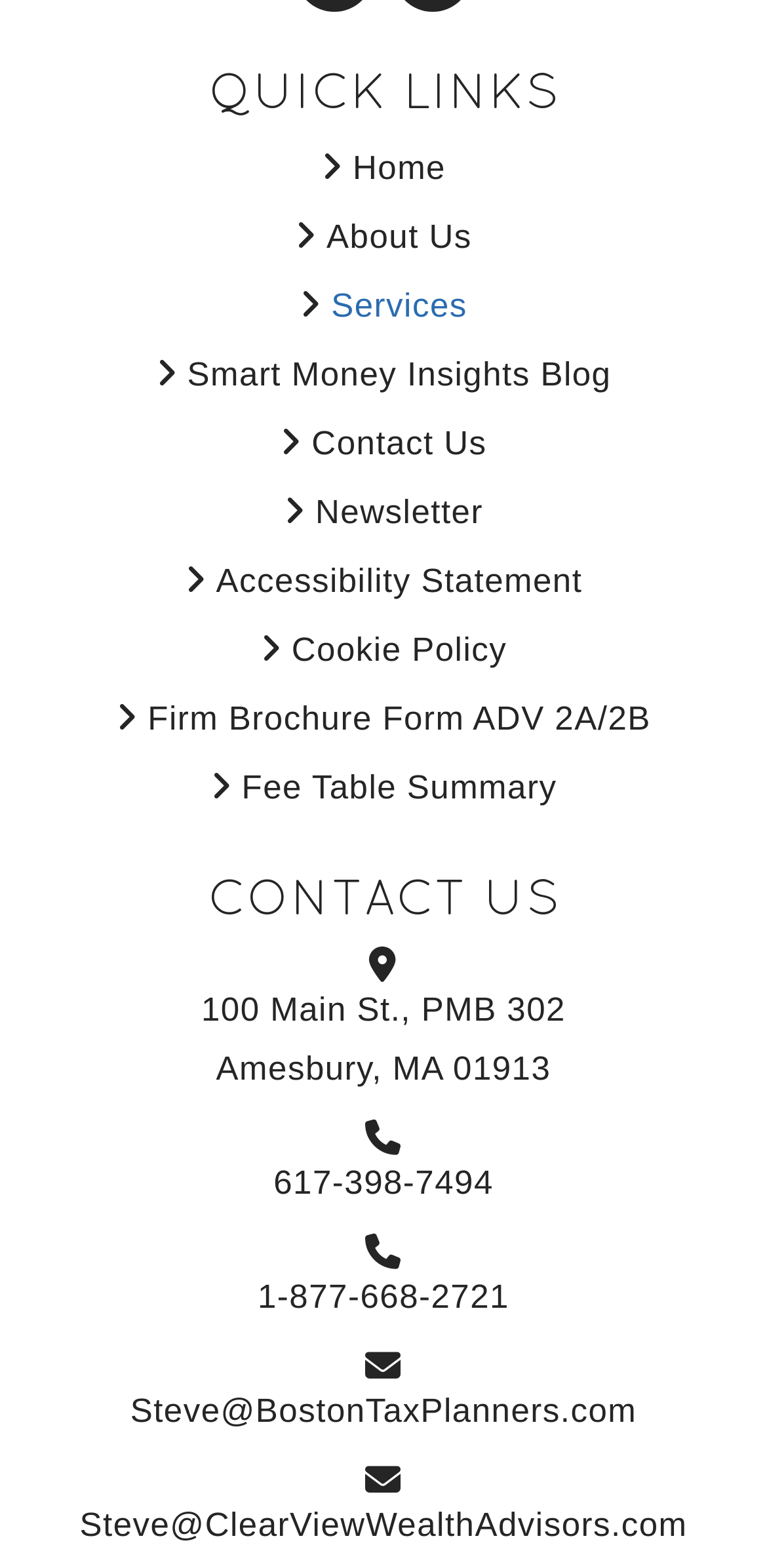Locate the bounding box coordinates of the element that needs to be clicked to carry out the instruction: "Follow on Facebook". The coordinates should be given as four float numbers ranging from 0 to 1, i.e., [left, top, right, bottom].

None